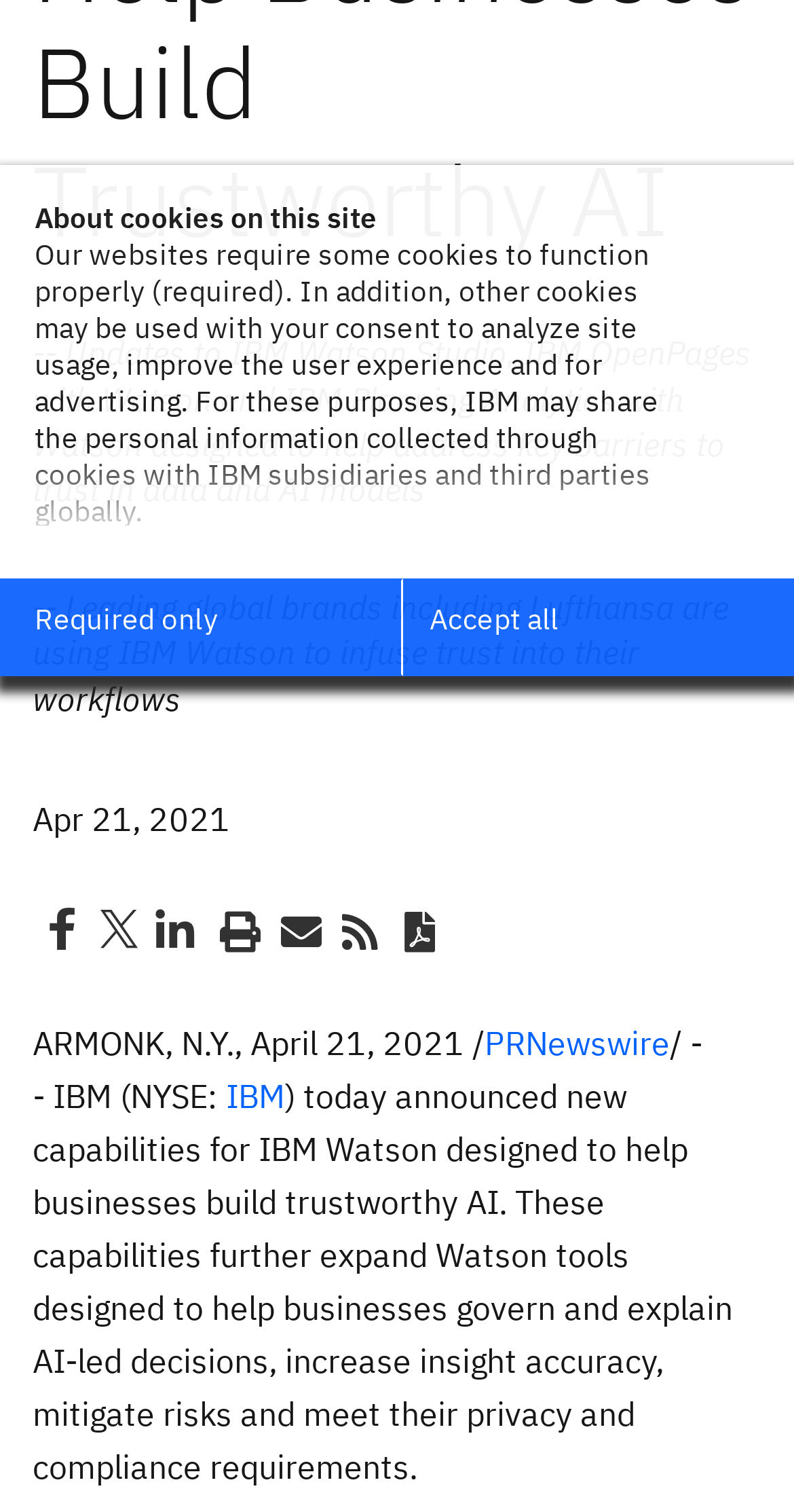Predict the bounding box of the UI element based on the description: "title="rss"". The coordinates should be four float numbers between 0 and 1, formatted as [left, top, right, bottom].

[0.413, 0.594, 0.49, 0.635]